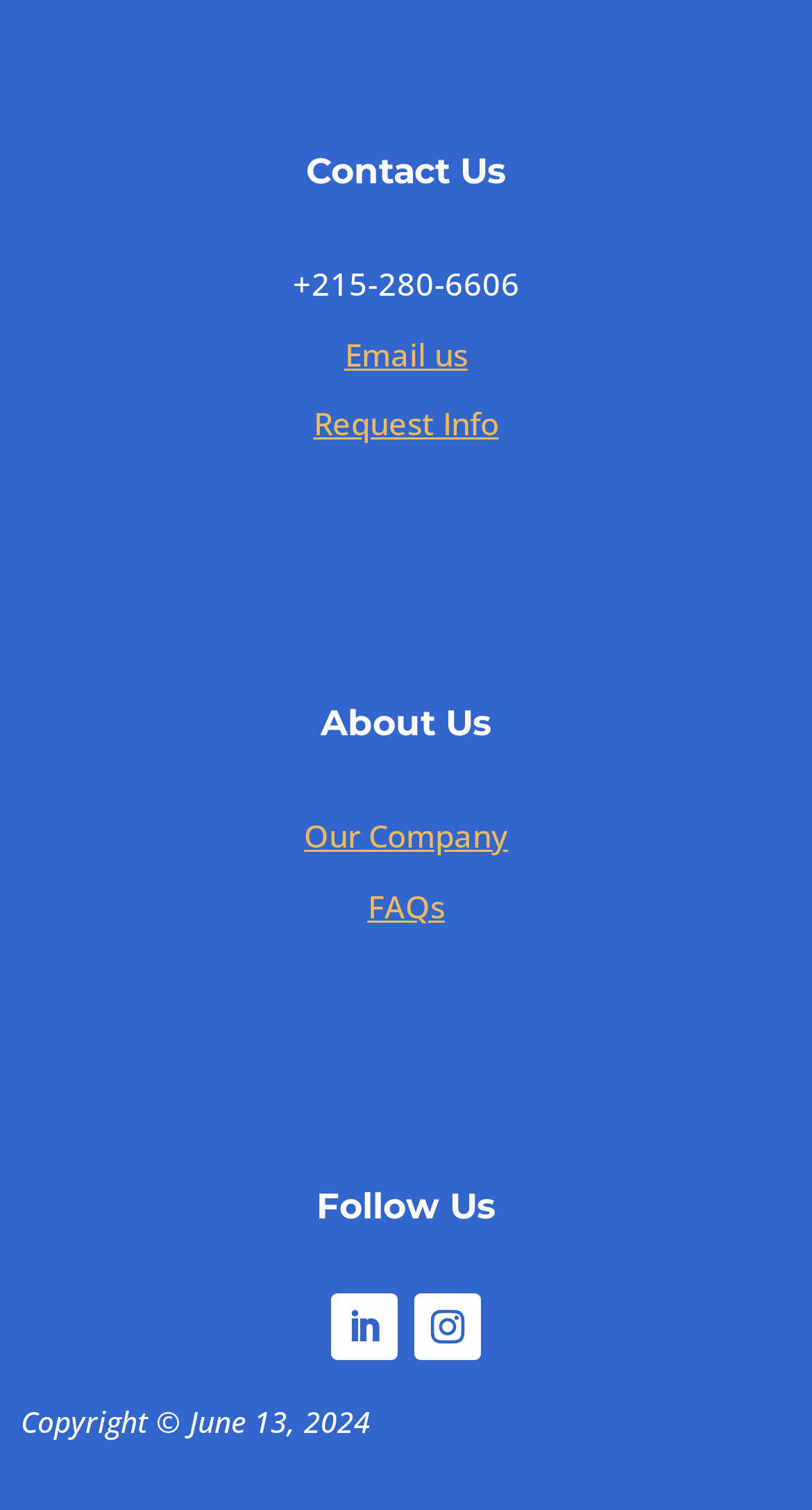What is the company's copyright year?
Look at the image and respond with a single word or a short phrase.

2024